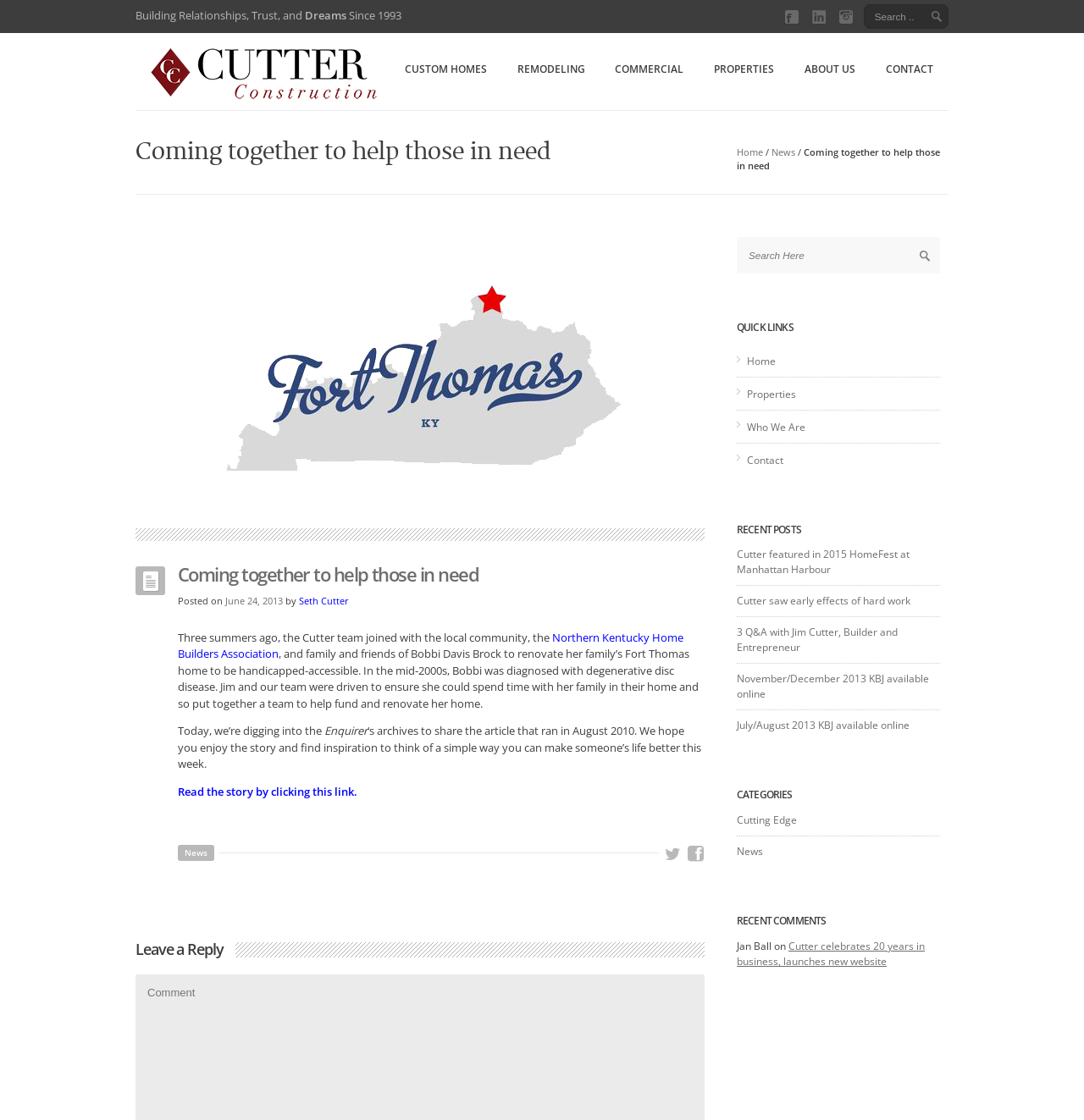Locate the bounding box coordinates of the area that needs to be clicked to fulfill the following instruction: "Contact us". The coordinates should be in the format of four float numbers between 0 and 1, namely [left, top, right, bottom].

[0.803, 0.029, 0.875, 0.098]